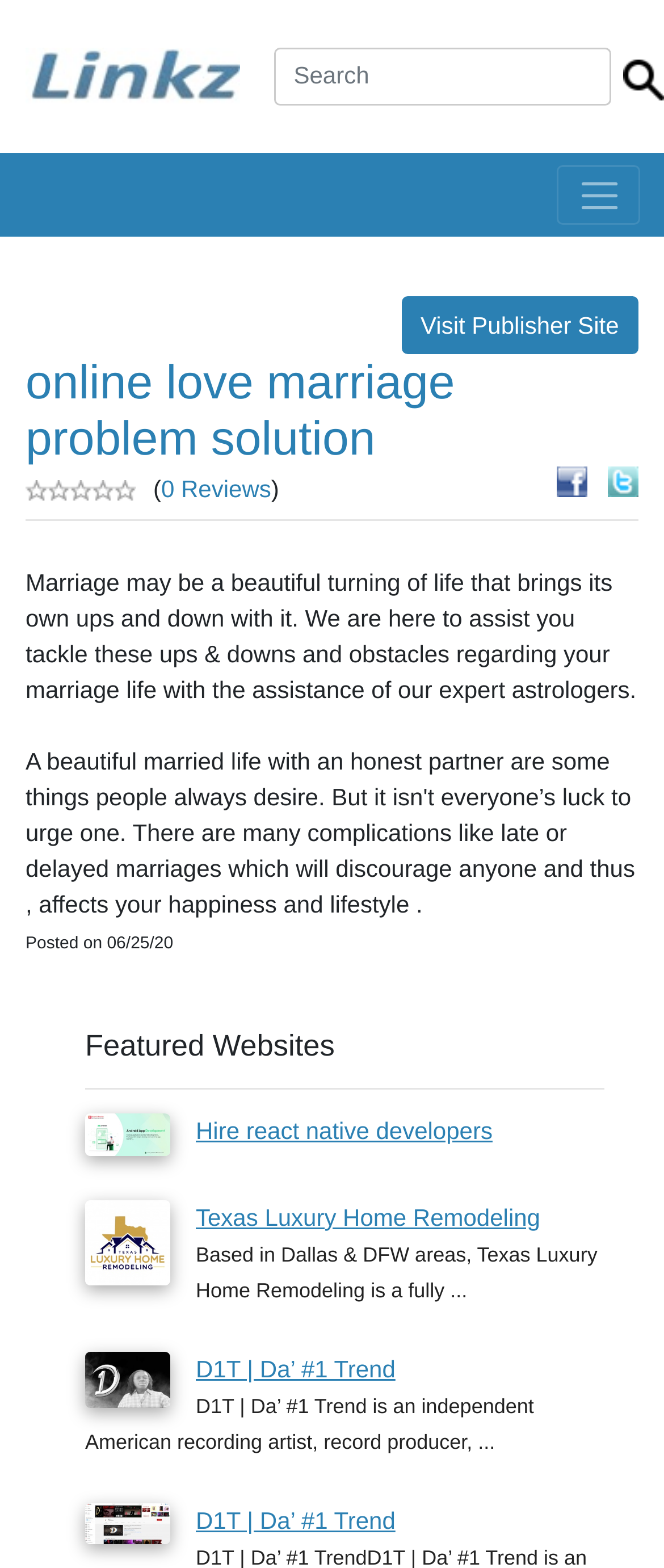Generate a comprehensive description of the contents of the webpage.

The webpage appears to be a blog or article page focused on online love marriage problem solutions. At the top, there is a heading with the title "online love marriage problem solution - Asia" and a search bar with a submit button to the right. Below the search bar, there is a button to toggle navigation.

The main content of the page is divided into two sections. The first section has a heading "online love marriage problem solution" followed by a paragraph of text that describes the challenges of marriage and how the website can assist with those challenges. Below this text, there are social media sharing links and images for Facebook and Twitter.

The second section is titled "Featured Websites" and contains a list of three websites with images, links, and brief descriptions. The websites are "Hire react native developers", "Texas Luxury Home Remodeling", and "D1T | Da’ #1 Trend". Each website has a corresponding image and link, and some have additional descriptive text.

Throughout the page, there are several images, including a logo or icon at the top left, and a series of small images below the social media sharing links. There are also several separator lines that divide the different sections of the page.